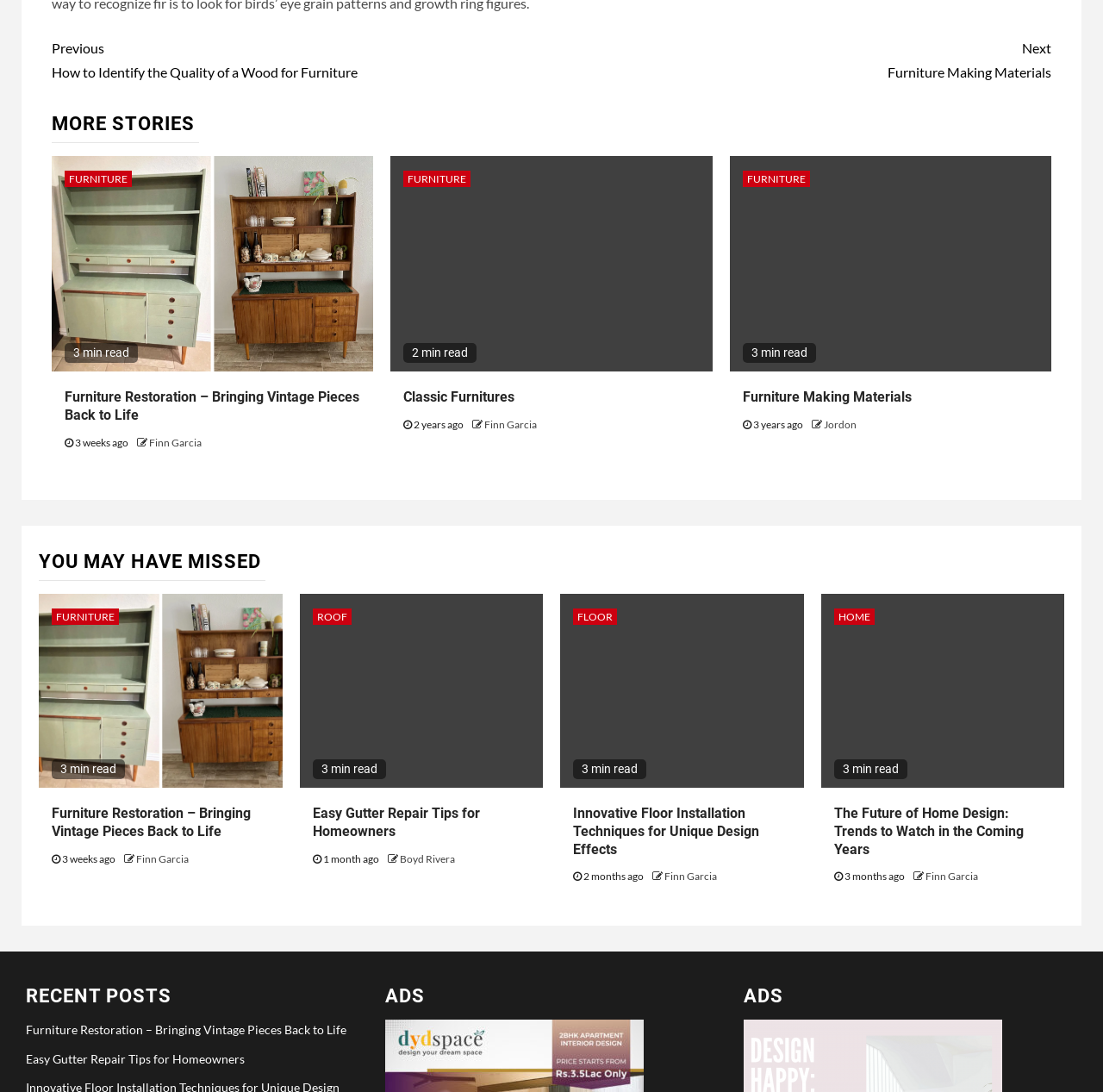Predict the bounding box for the UI component with the following description: "Finn Garcia".

[0.439, 0.383, 0.487, 0.395]